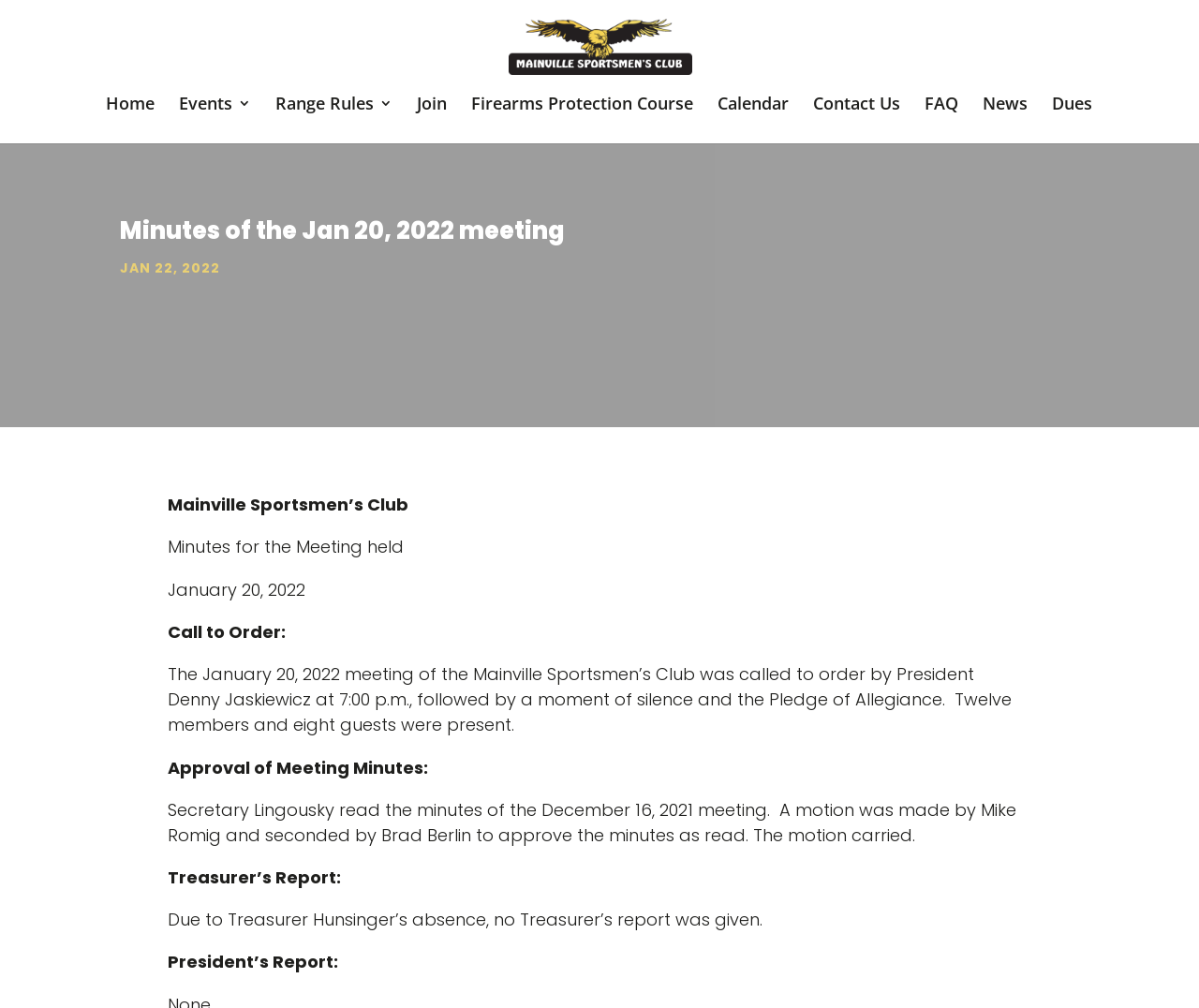Determine the bounding box coordinates for the area that needs to be clicked to fulfill this task: "join the club". The coordinates must be given as four float numbers between 0 and 1, i.e., [left, top, right, bottom].

[0.347, 0.096, 0.372, 0.142]